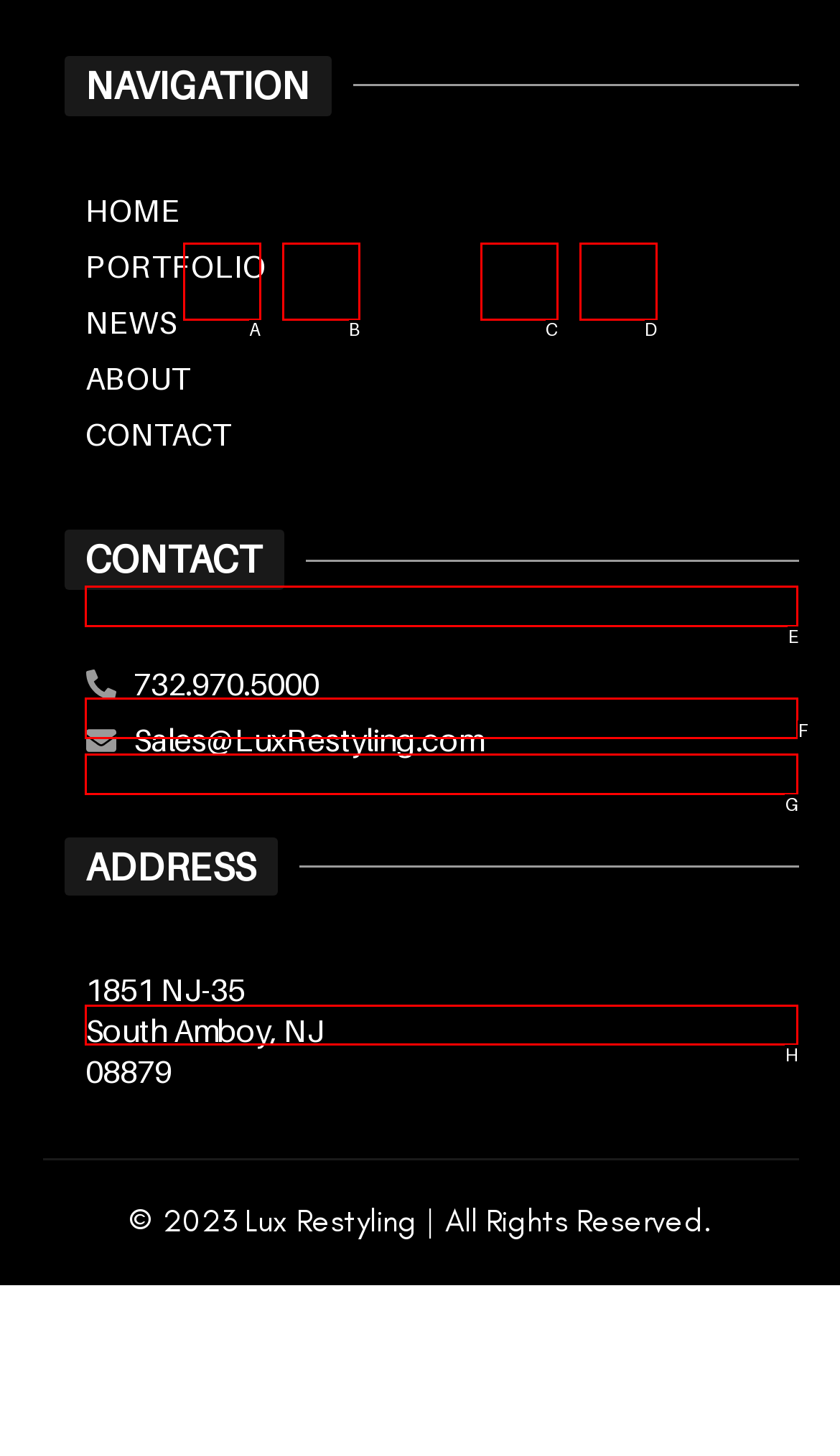Given the description: ABOUT, identify the HTML element that fits best. Respond with the letter of the correct option from the choices.

F